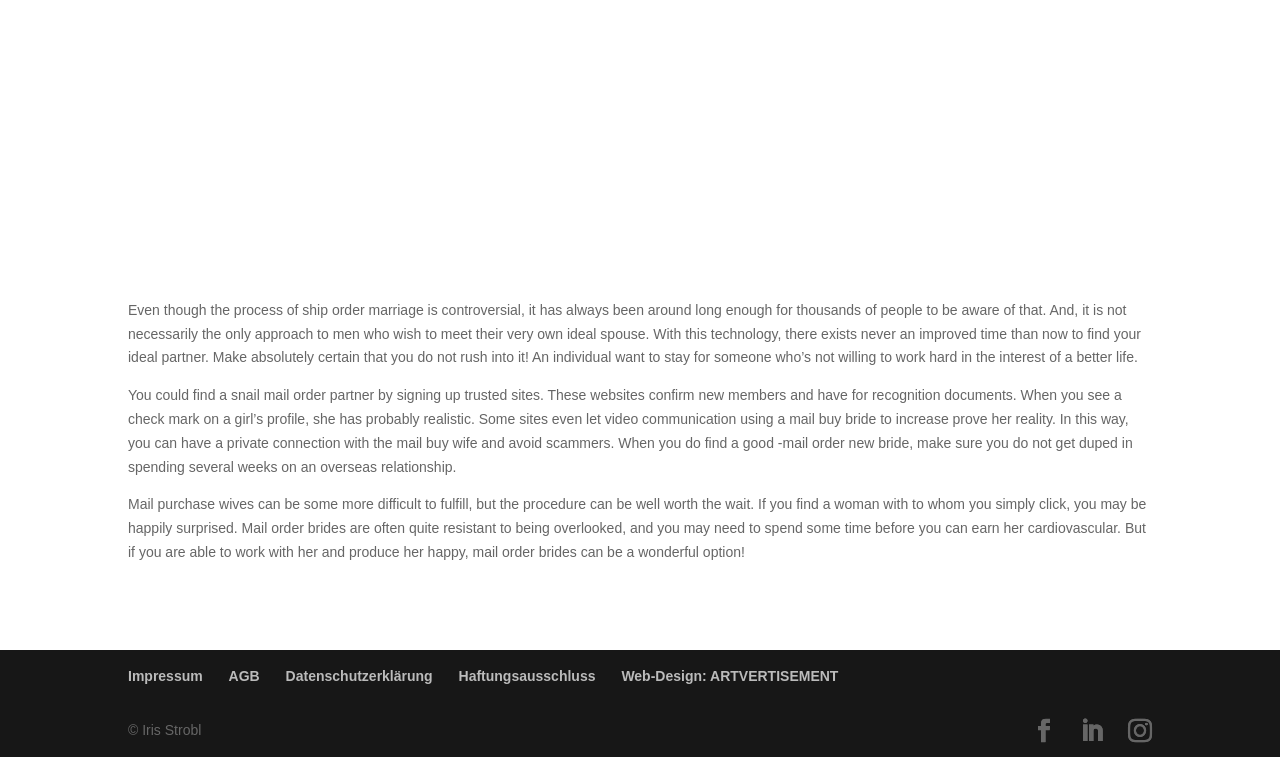Specify the bounding box coordinates of the element's area that should be clicked to execute the given instruction: "Visit the Patient Portal". The coordinates should be four float numbers between 0 and 1, i.e., [left, top, right, bottom].

None